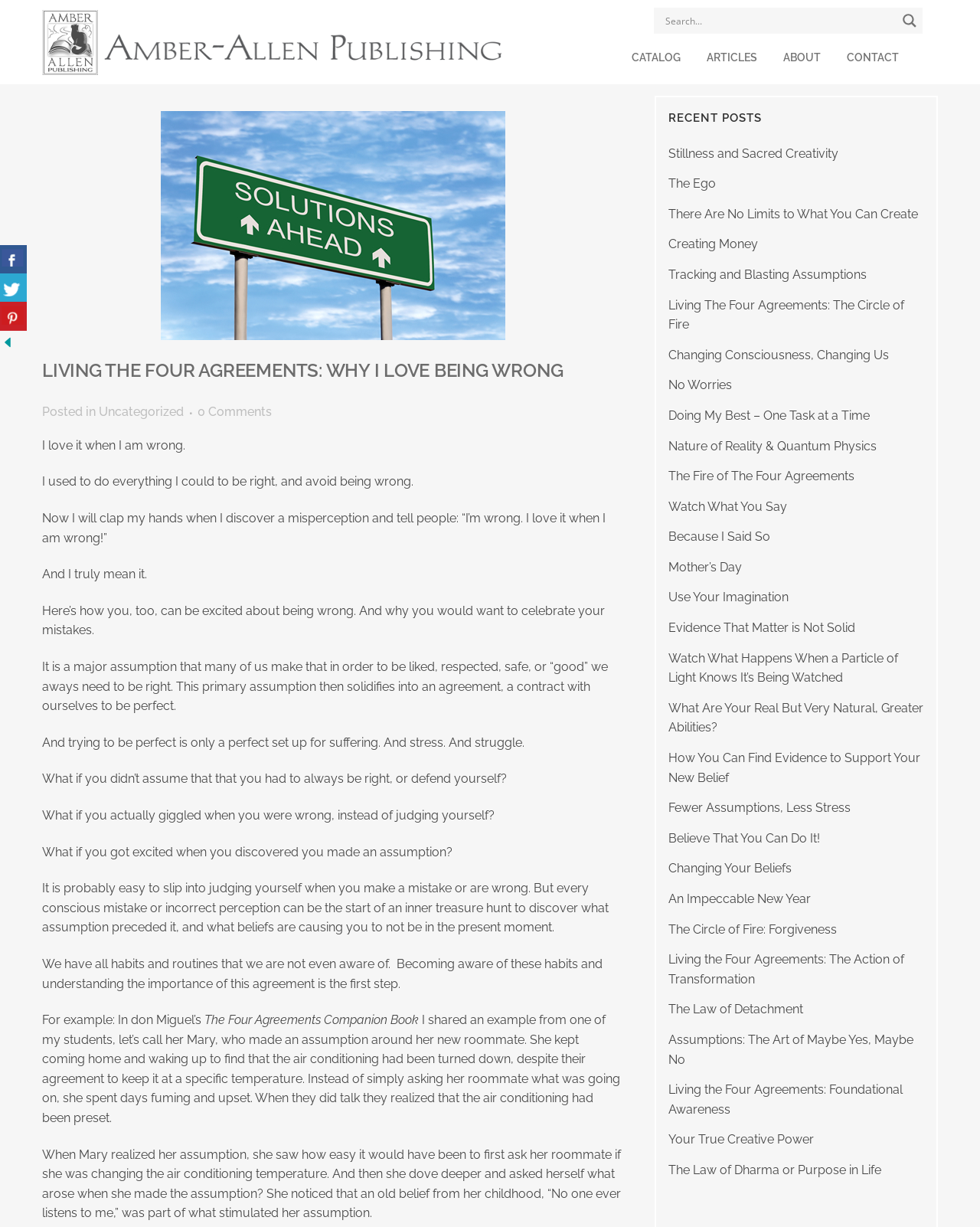Determine the bounding box coordinates of the section to be clicked to follow the instruction: "Click on the 'CONTACT' link". The coordinates should be given as four float numbers between 0 and 1, formatted as [left, top, right, bottom].

[0.851, 0.012, 0.93, 0.081]